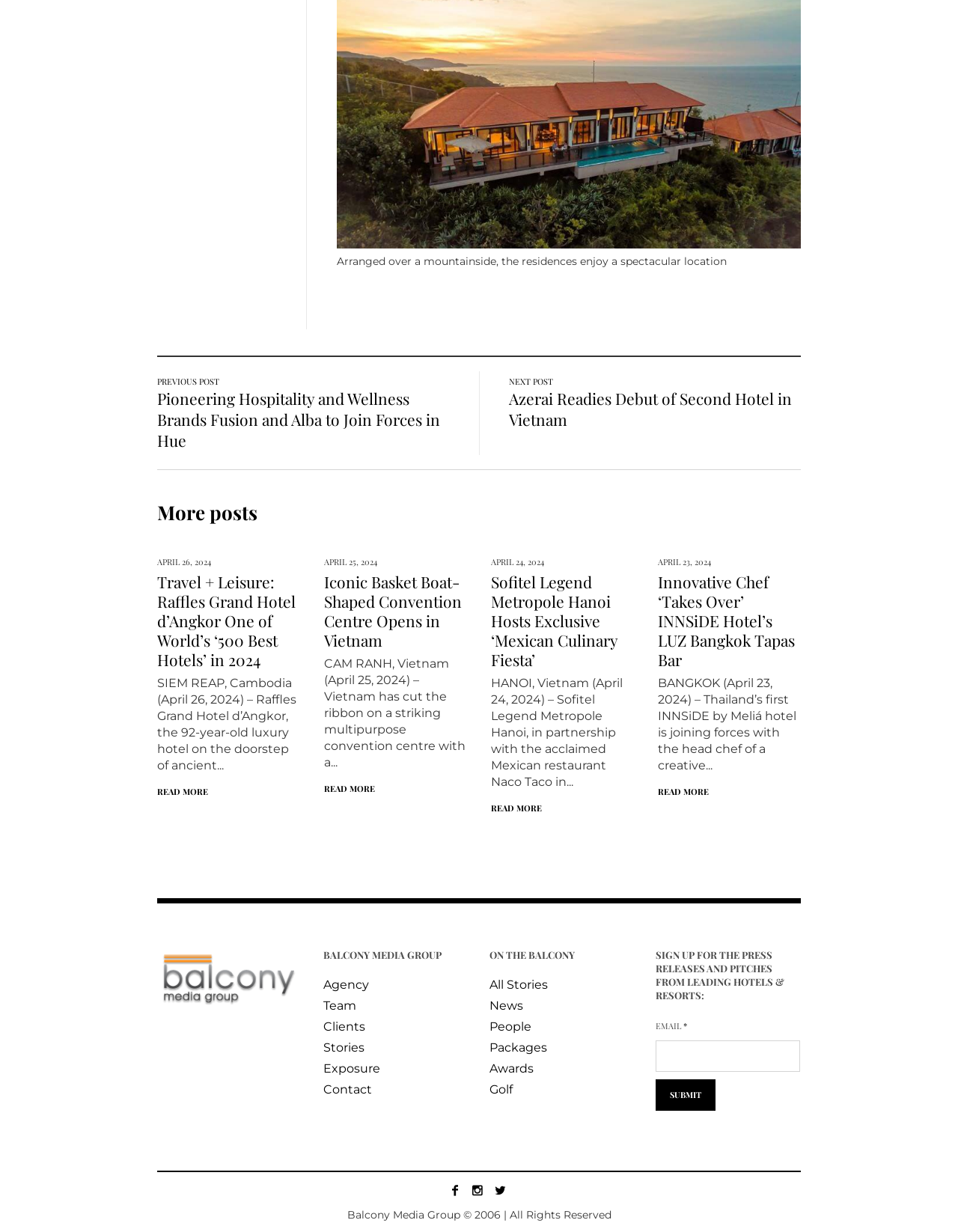Use the details in the image to answer the question thoroughly: 
How many posts are displayed on this page?

I counted the number of headings with the text 'More posts' and the number of links with the text 'READ MORE', and found that there are 5 posts displayed on this page.